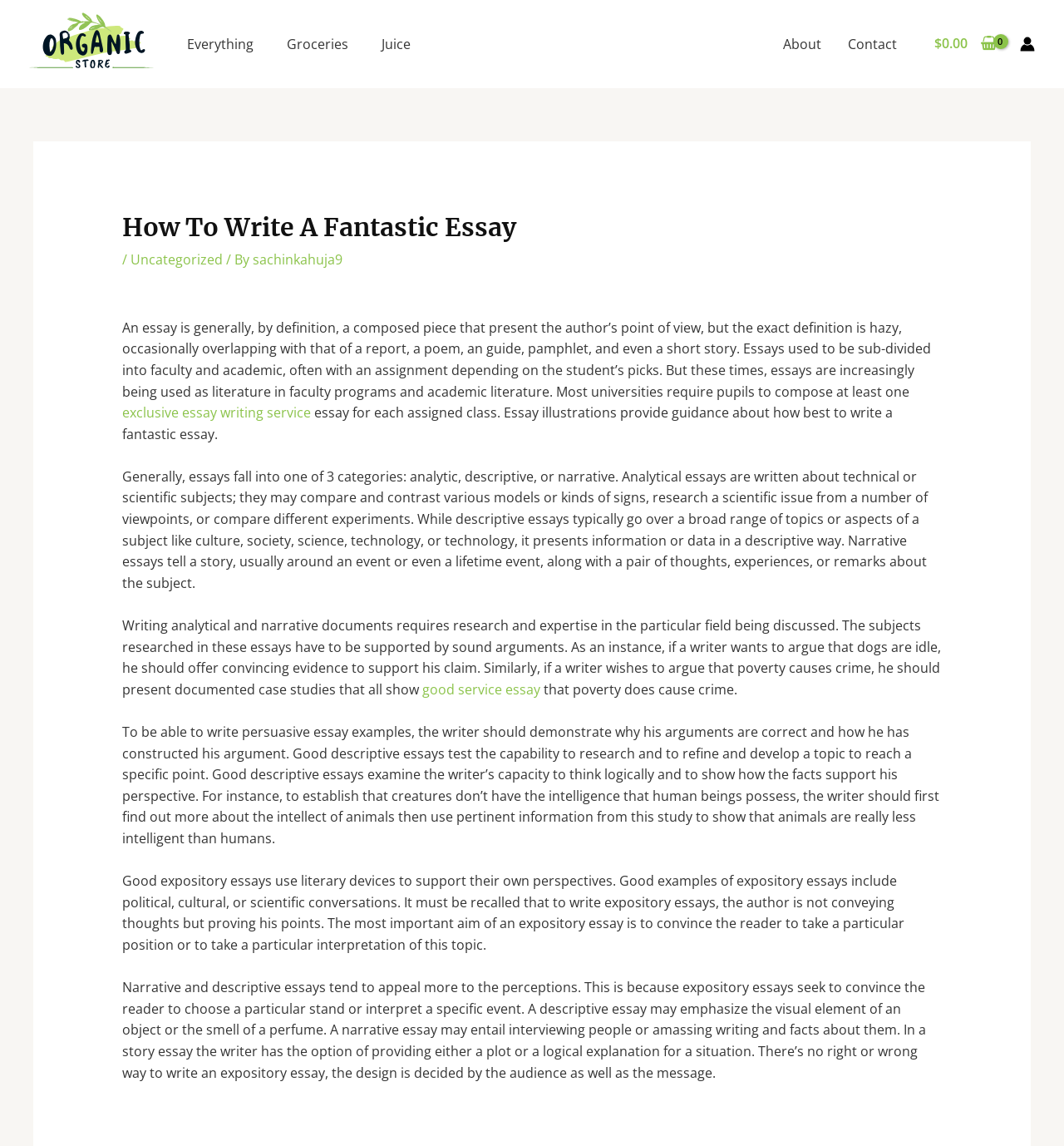Identify the bounding box coordinates of the clickable region required to complete the instruction: "View the 'exclusive essay writing service'". The coordinates should be given as four float numbers within the range of 0 and 1, i.e., [left, top, right, bottom].

[0.115, 0.352, 0.292, 0.368]